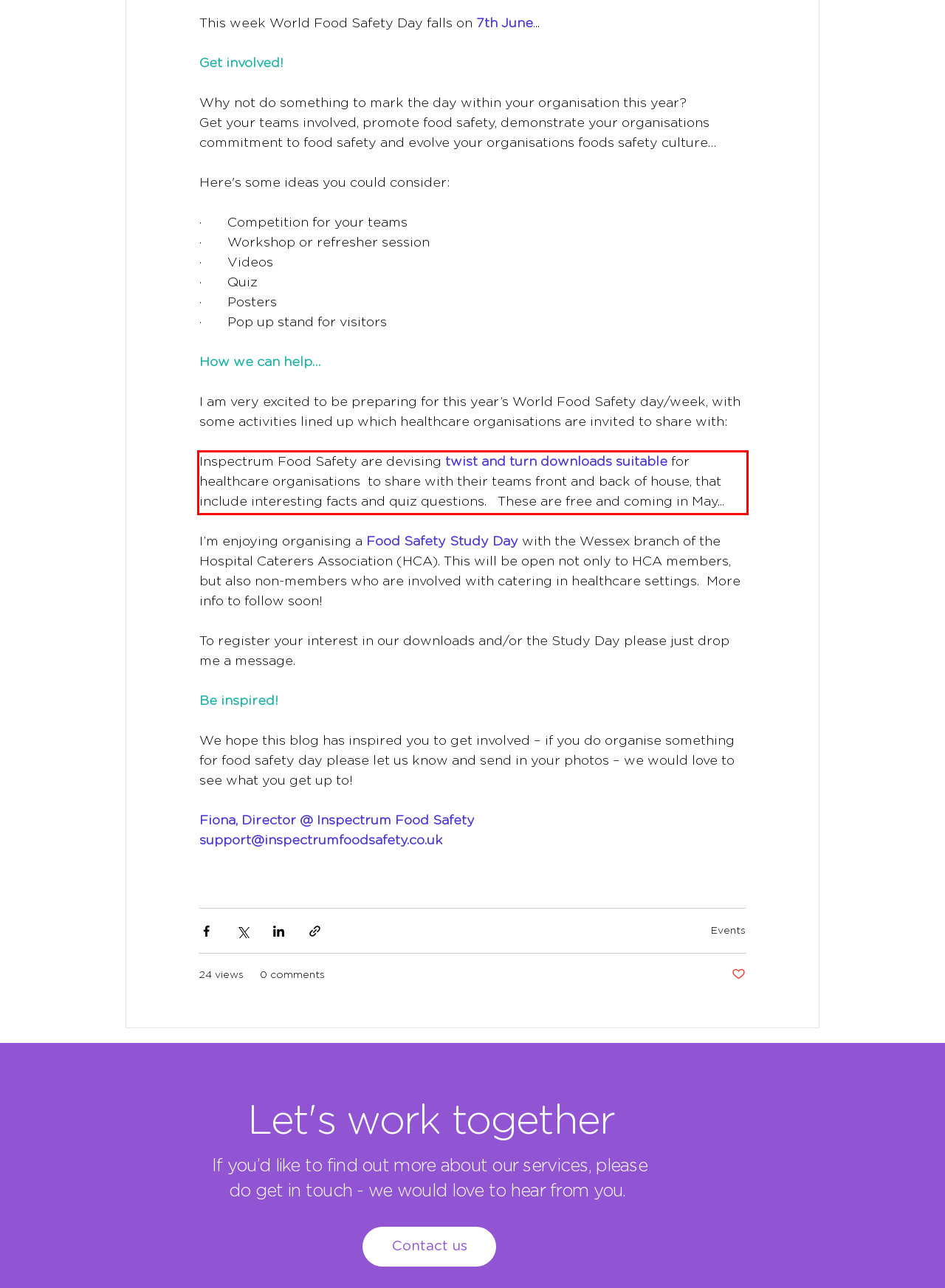Analyze the screenshot of the webpage that features a red bounding box and recognize the text content enclosed within this red bounding box.

Inspectrum Food Safety are devising twist and turn downloads suitable for healthcare organisations to share with their teams front and back of house, that include interesting facts and quiz questions. These are free and coming in May...